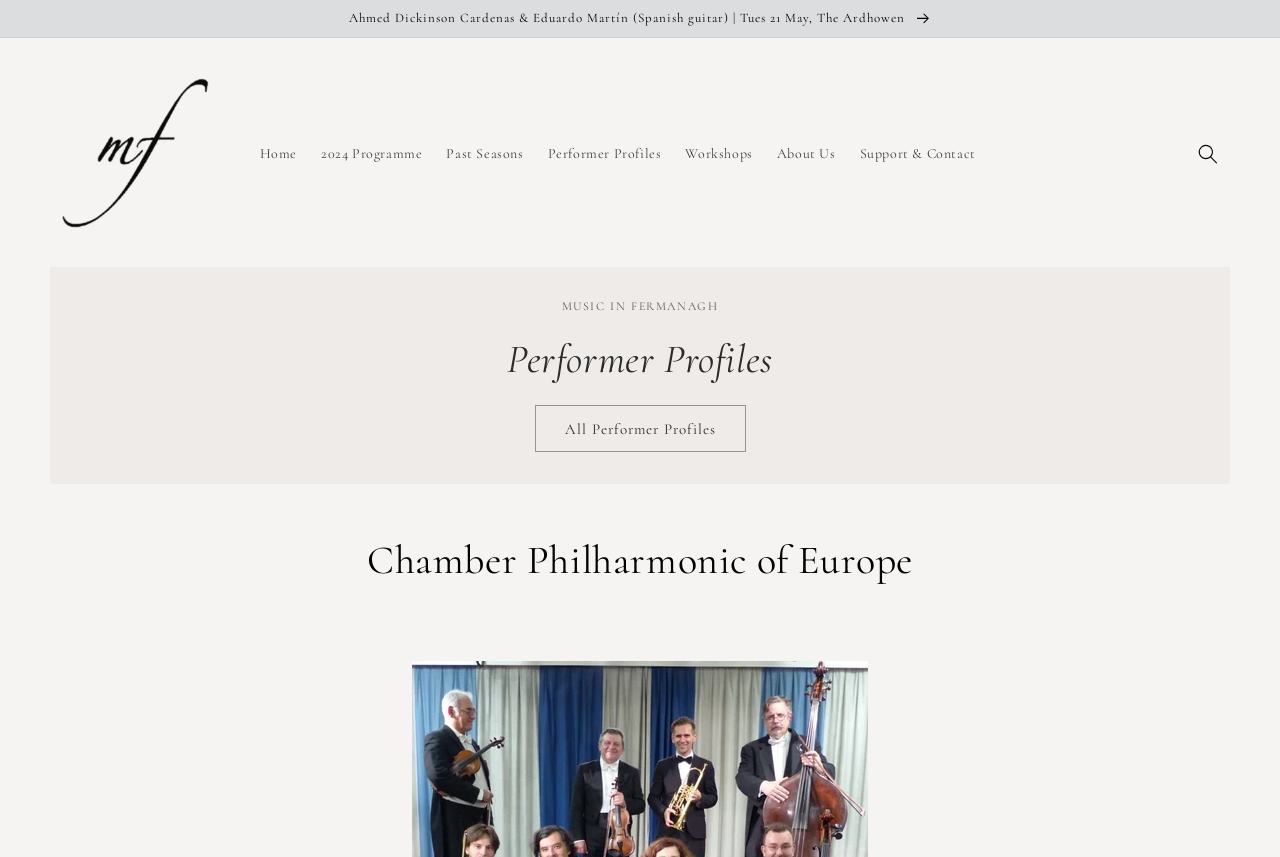How many links are there in the main navigation?
Please provide a single word or phrase in response based on the screenshot.

7